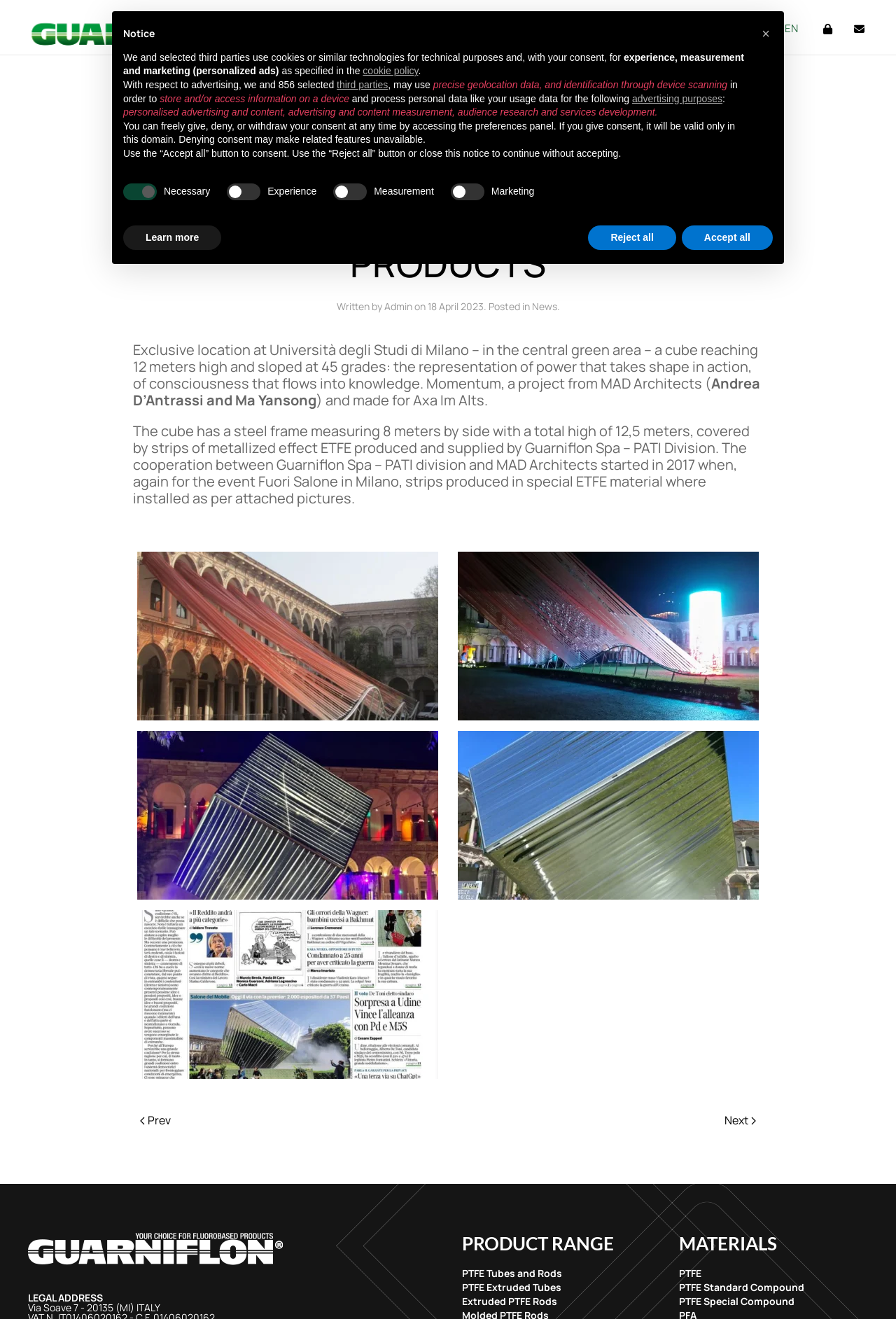Locate the headline of the webpage and generate its content.

MOMENTUM – MADE THANKS ALSO TO GUARNIFLON-PATI DIVISION ETFE PRODUCTS